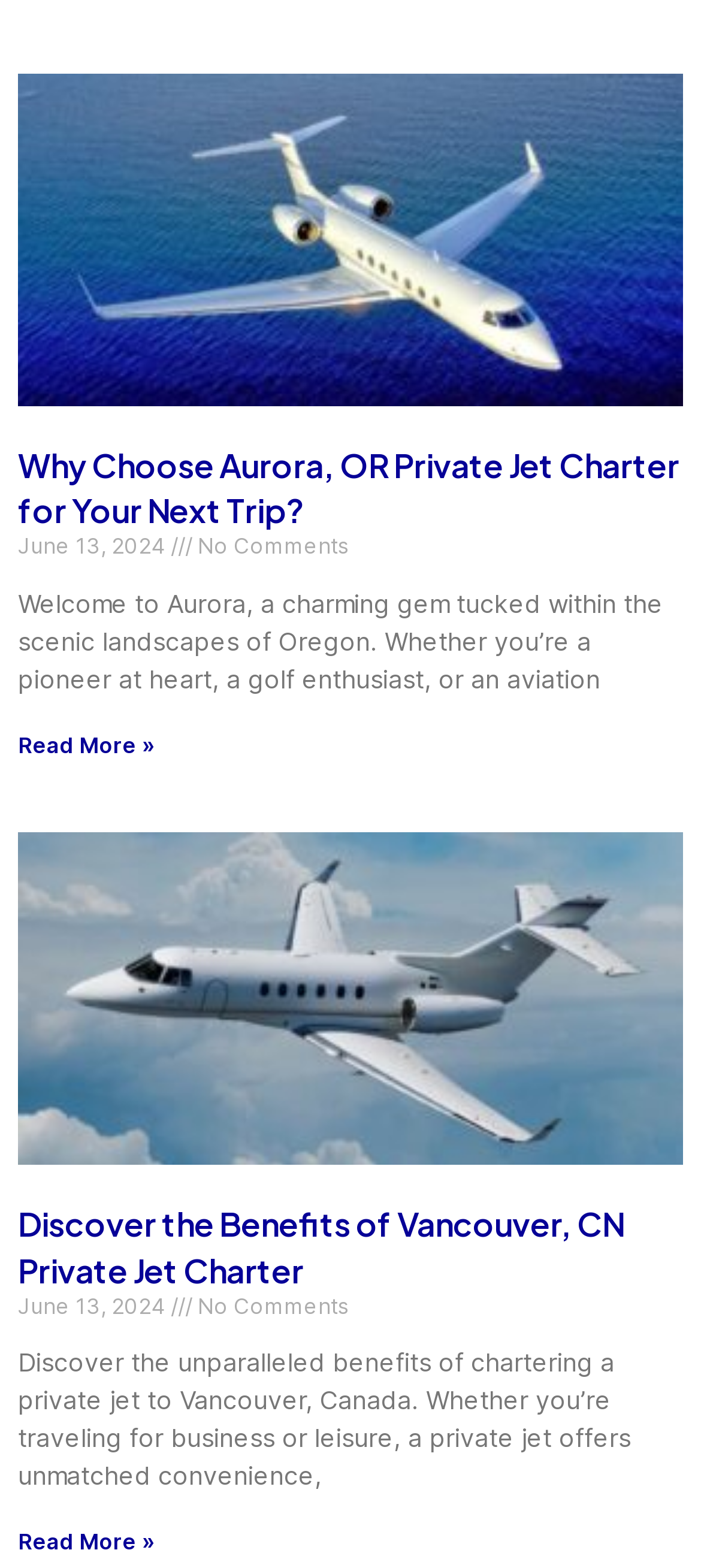What is the date of the second article?
Please provide a comprehensive answer based on the contents of the image.

I found the date of the second article by looking at the StaticText element with the text 'June 13, 2024' which is located below the heading element of the second article.